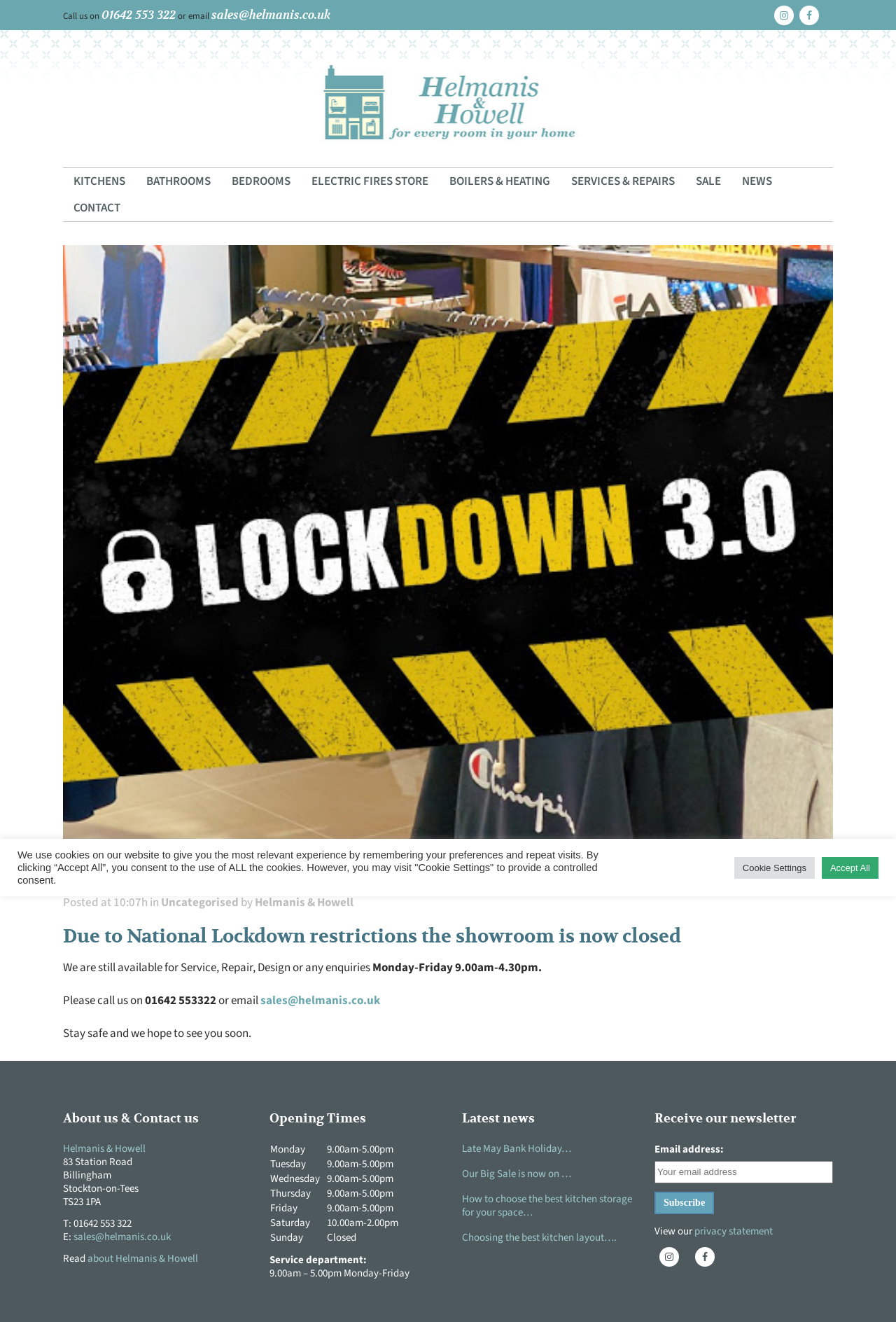Identify the bounding box coordinates for the element you need to click to achieve the following task: "Email sales@helmanis.co.uk". Provide the bounding box coordinates as four float numbers between 0 and 1, in the form [left, top, right, bottom].

[0.236, 0.006, 0.369, 0.017]